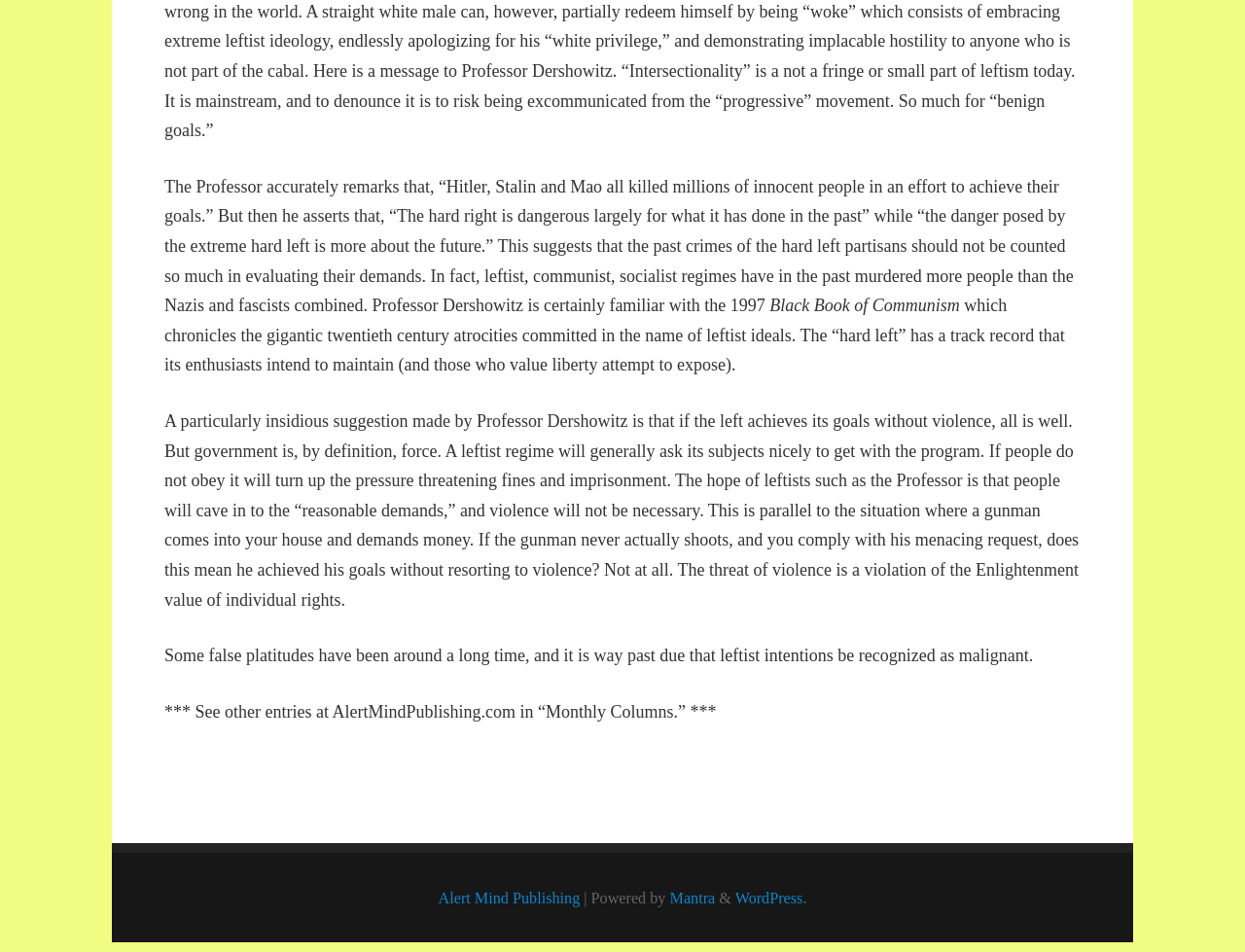Determine the bounding box of the UI element mentioned here: "parent_node: E-postadress * aria-describedby="email-notes" name="email"". The coordinates must be in the format [left, top, right, bottom] with values ranging from 0 to 1.

None